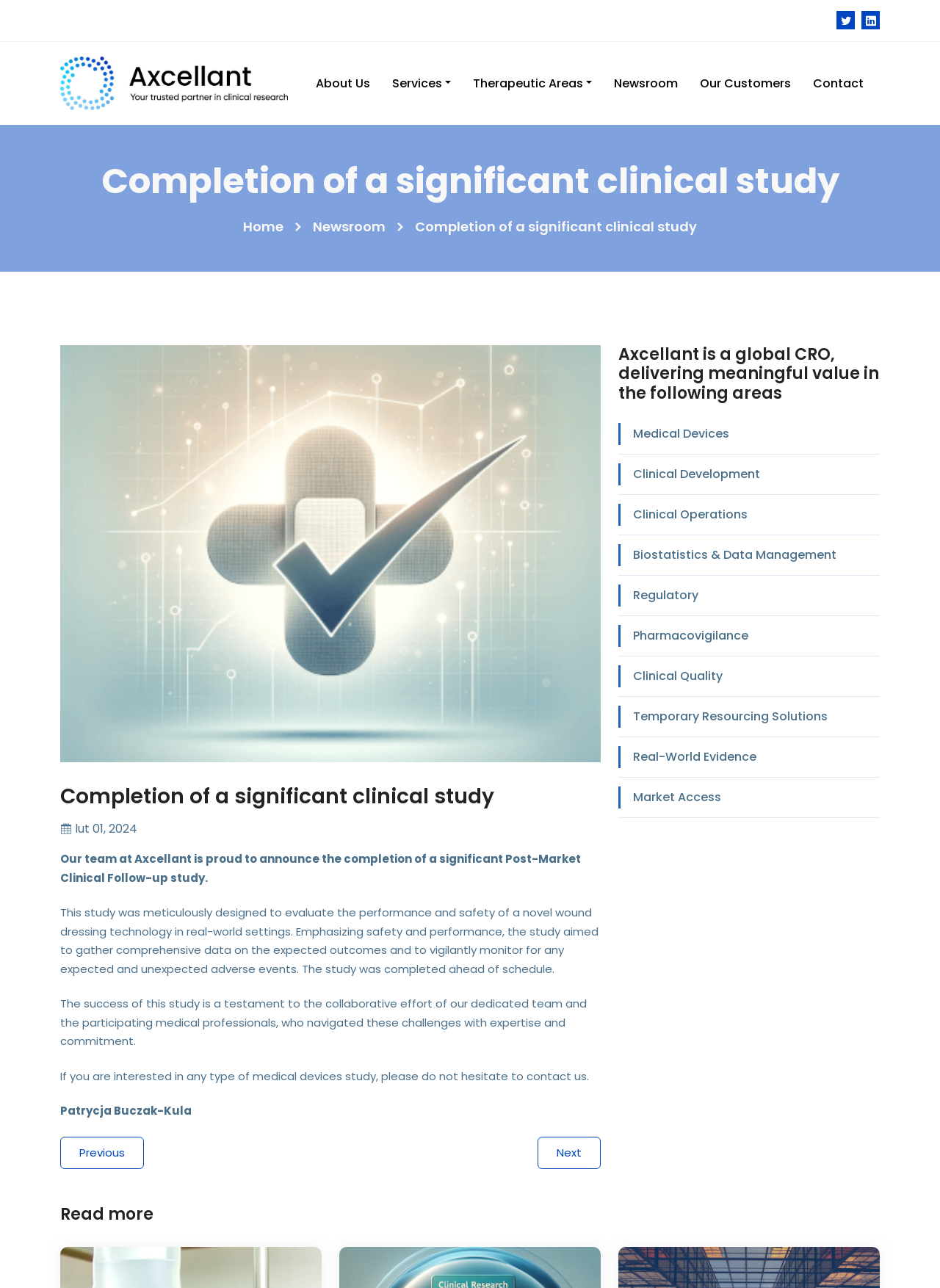Please determine the bounding box coordinates of the element's region to click for the following instruction: "Read more".

[0.064, 0.936, 0.936, 0.951]